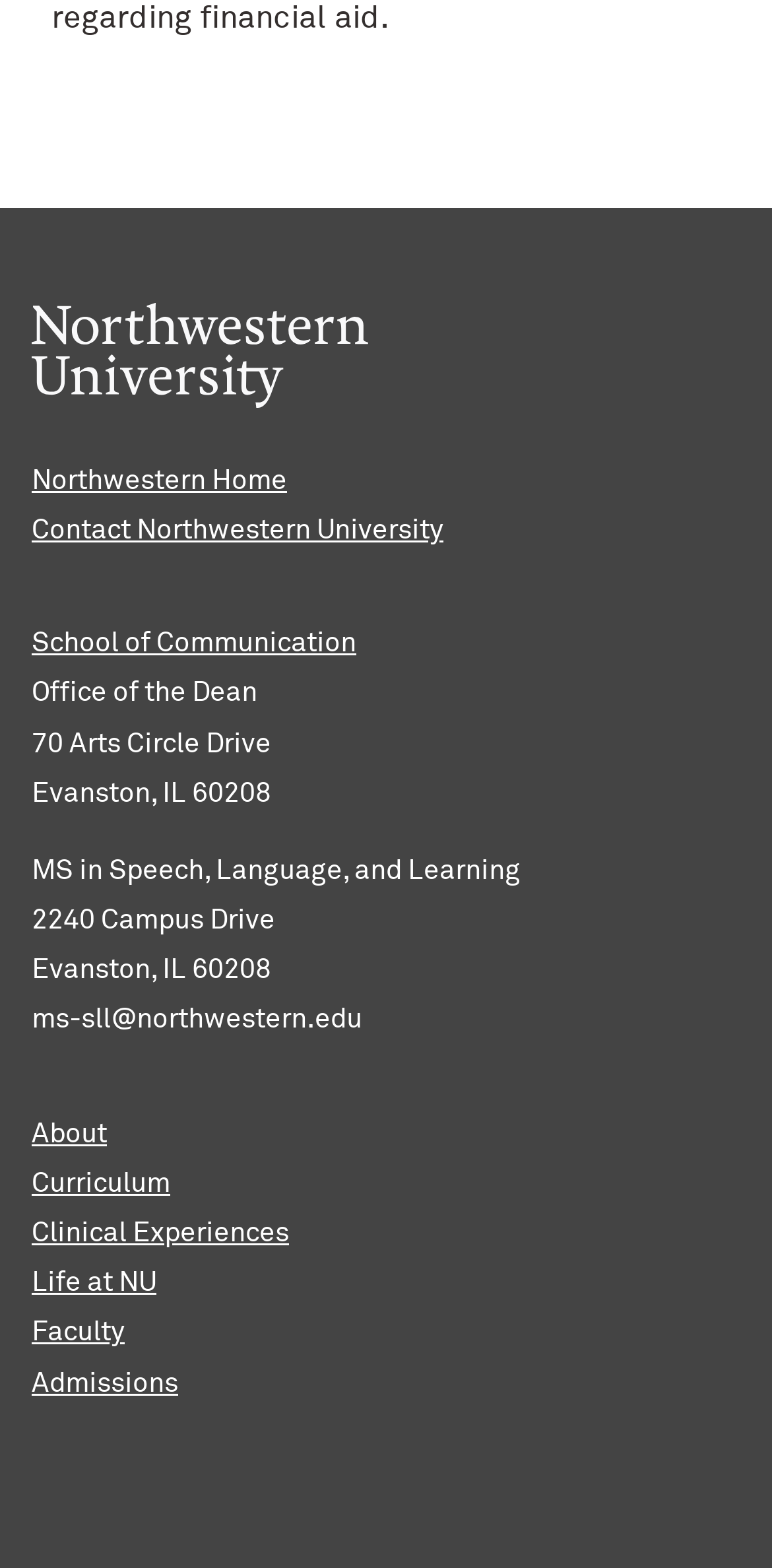How many links are there on the page?
Answer the question using a single word or phrase, according to the image.

9